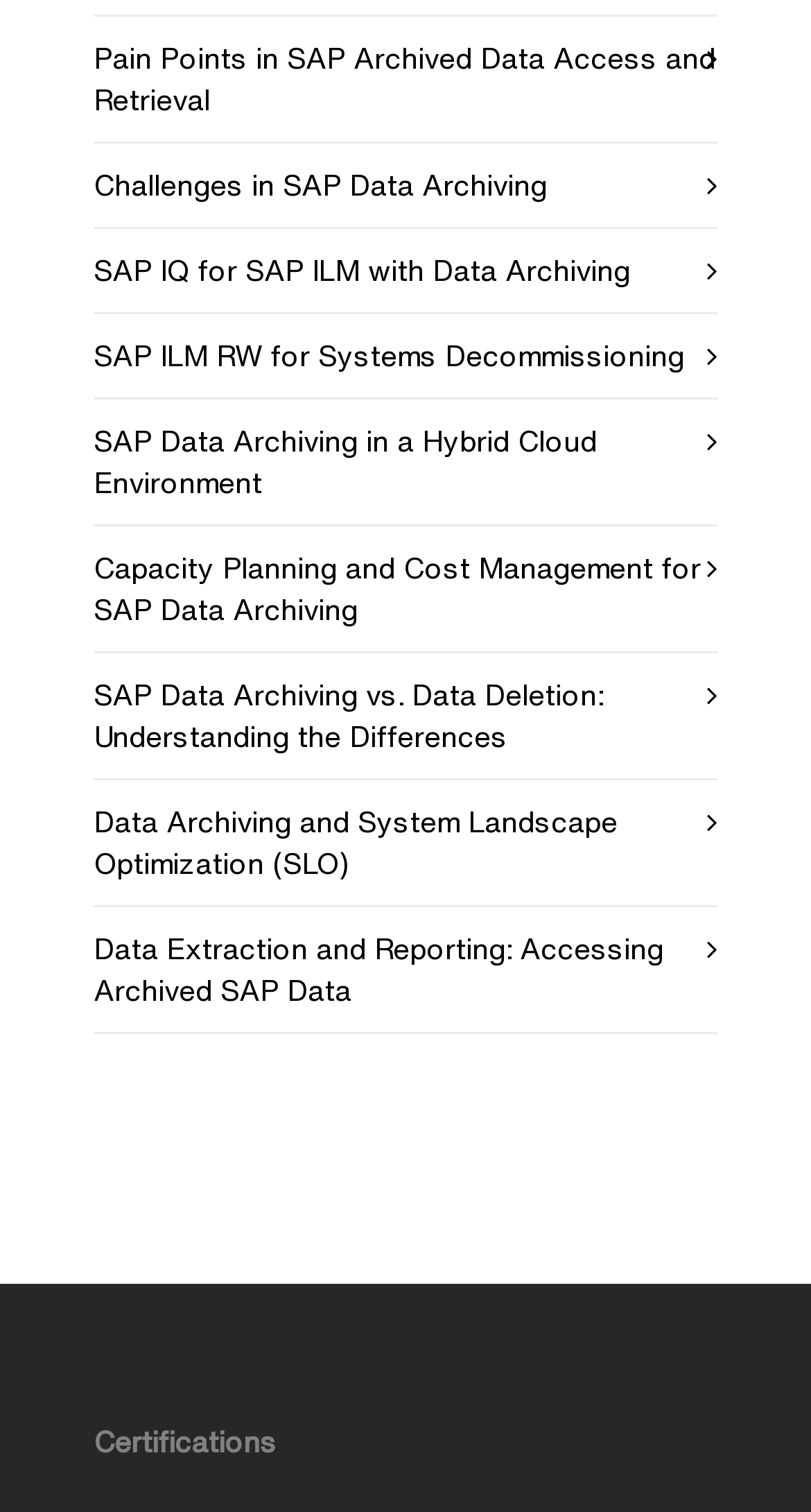Answer in one word or a short phrase: 
Is there a section about SAP ILM on the webpage?

Yes